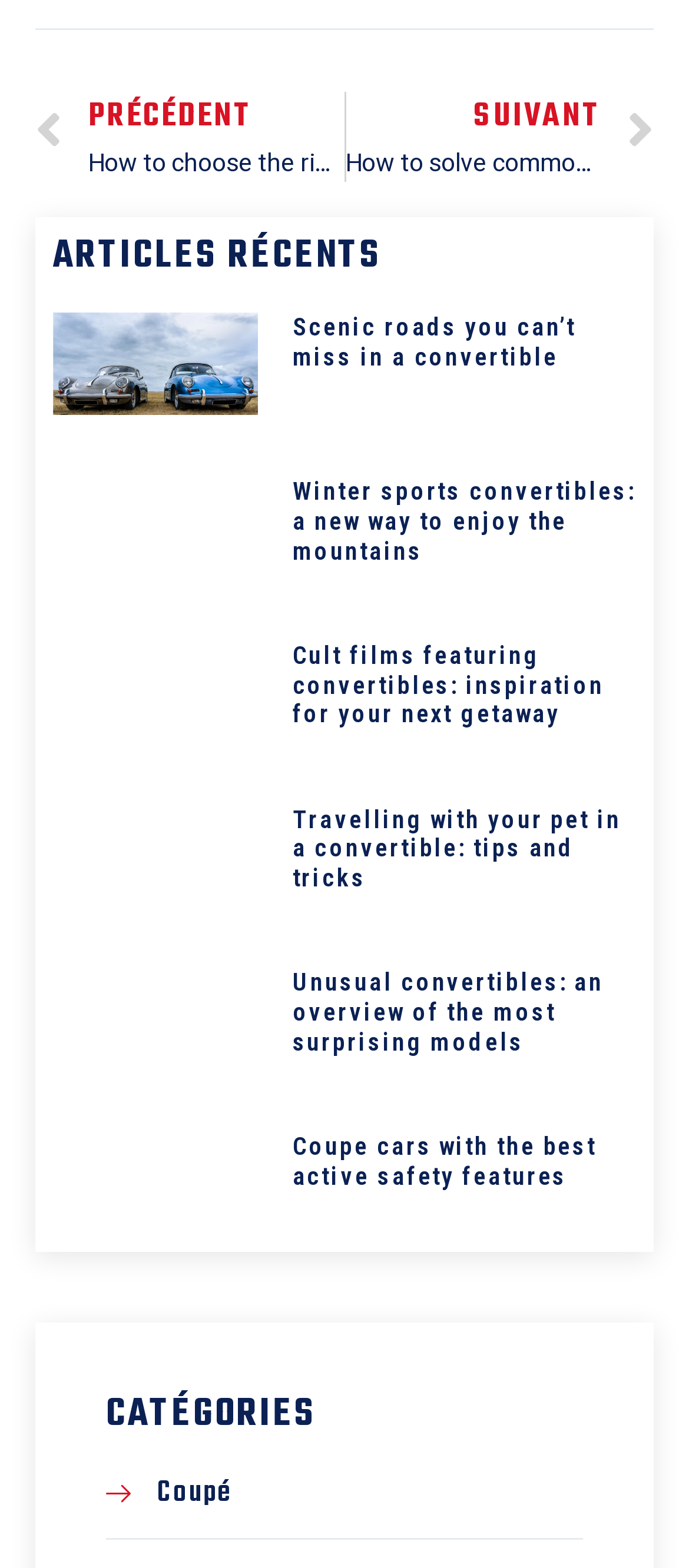Please provide a one-word or short phrase answer to the question:
What is the category listed at the bottom of the page?

Coupé